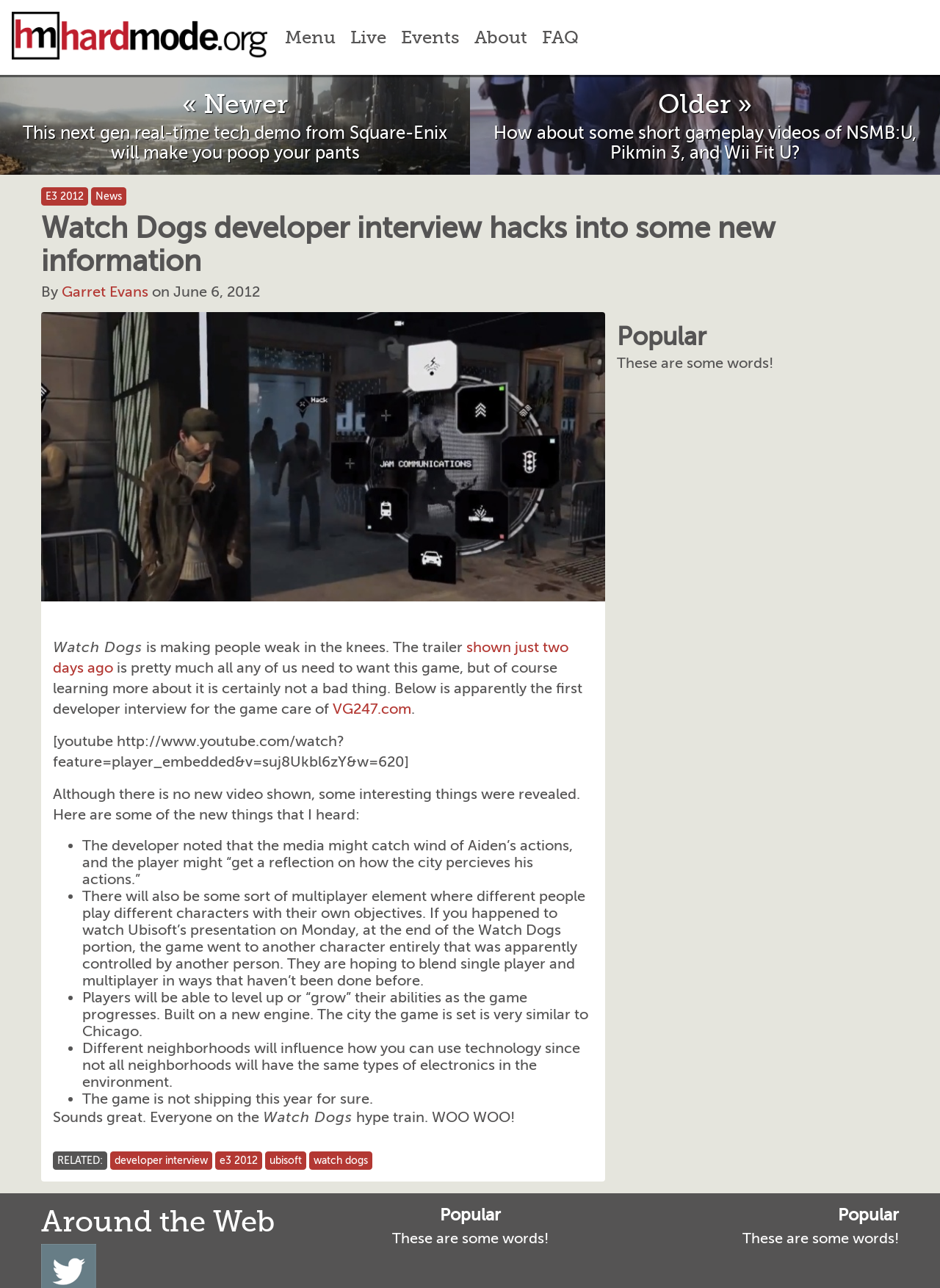Determine the bounding box coordinates in the format (top-left x, top-left y, bottom-right x, bottom-right y). Ensure all values are floating point numbers between 0 and 1. Identify the bounding box of the UI element described by: Live

[0.367, 0.017, 0.417, 0.042]